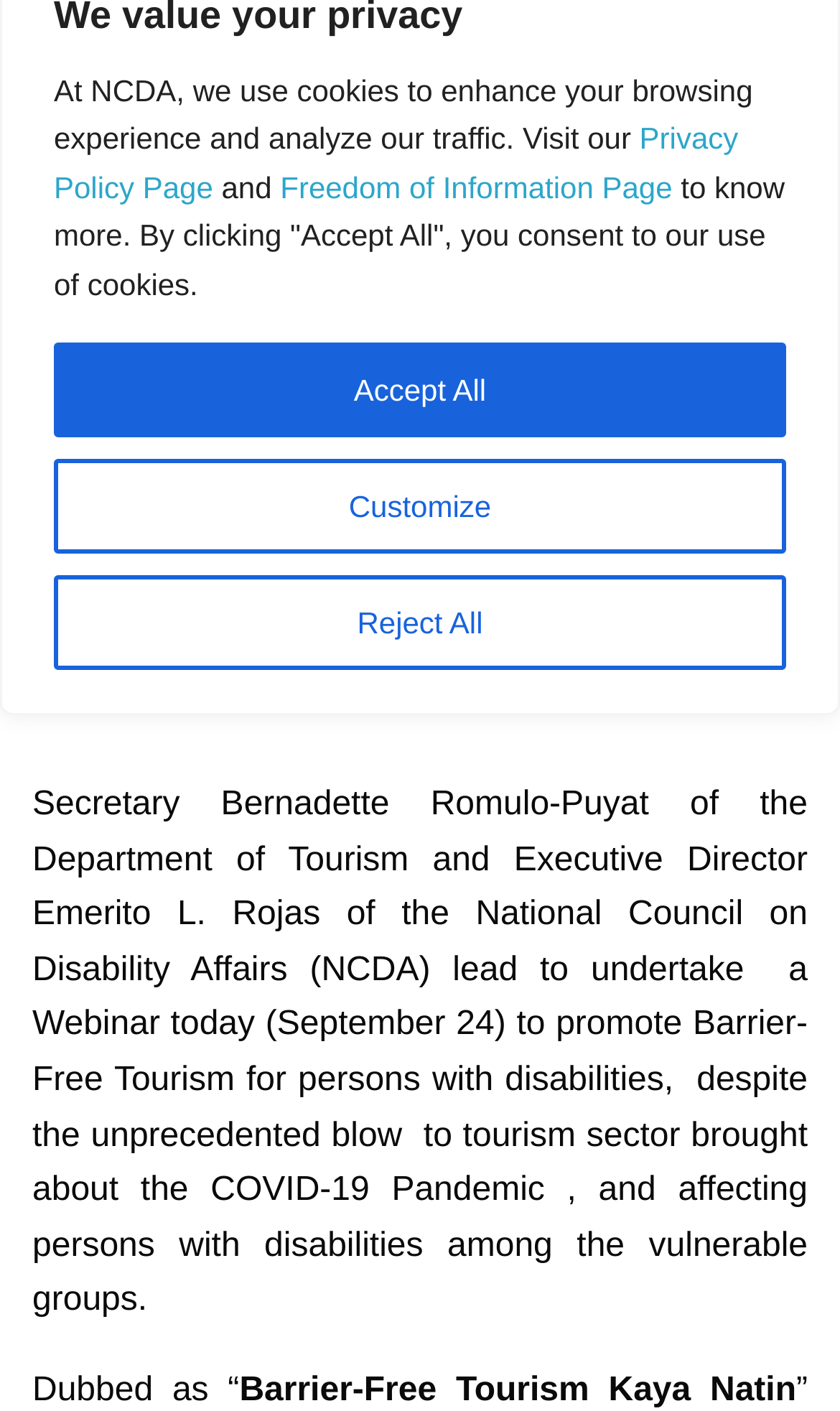Using the description: "Role", identify the bounding box of the corresponding UI element in the screenshot.

[0.051, 0.794, 0.133, 0.851]